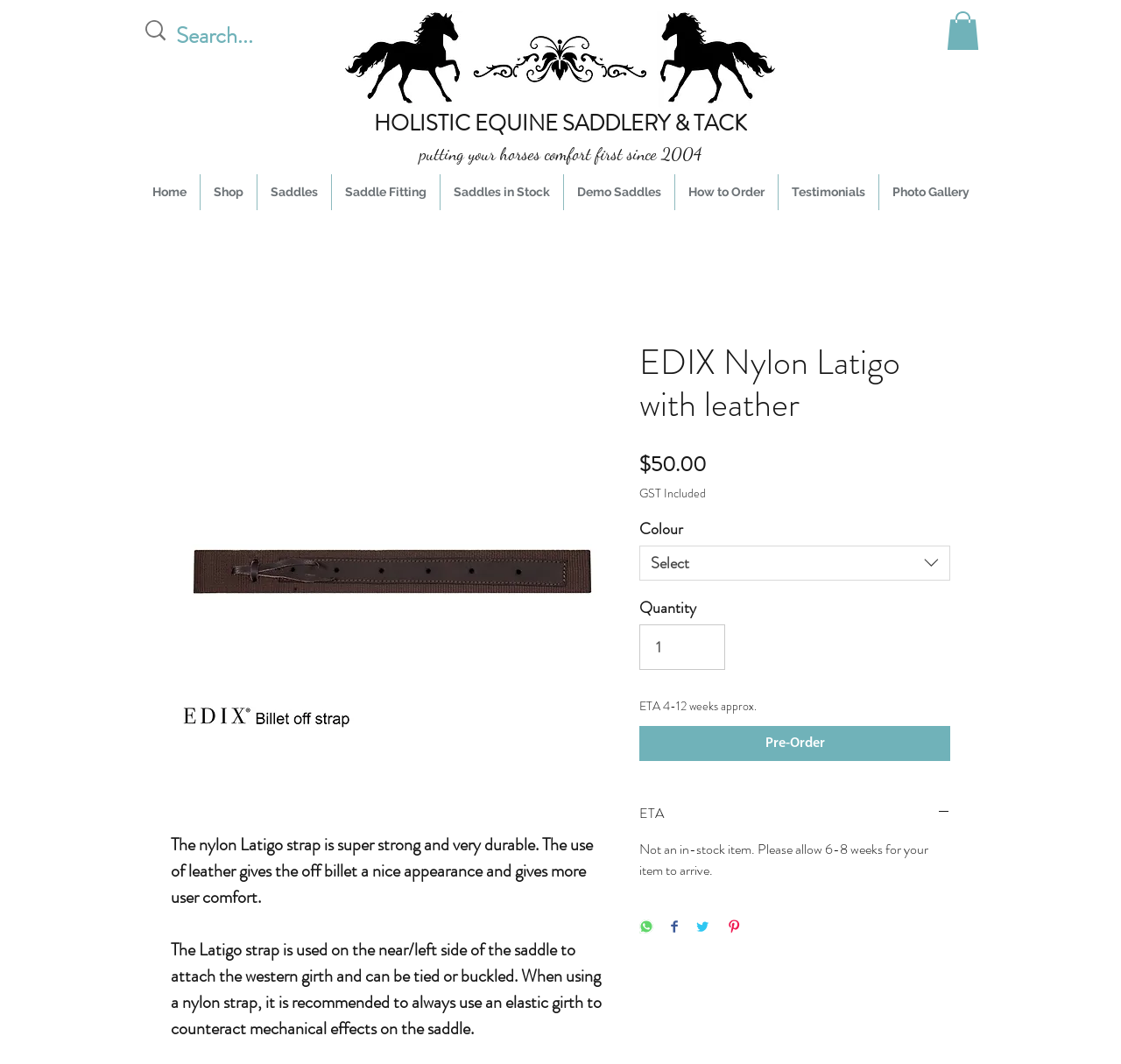Identify the bounding box coordinates of the region that should be clicked to execute the following instruction: "Sign up for the newsletter".

None